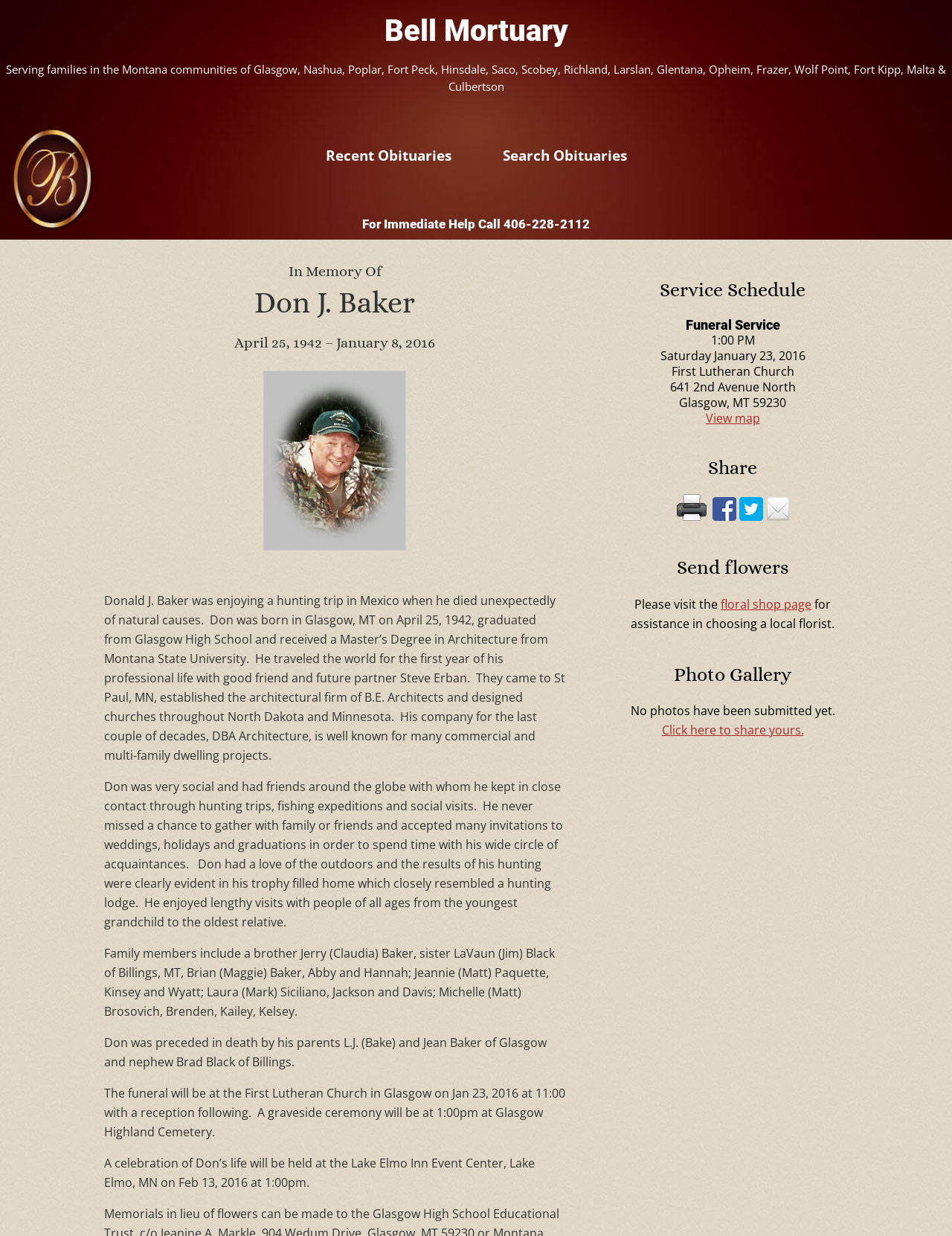Determine the bounding box coordinates of the region that needs to be clicked to achieve the task: "Click on 'Bell Mortuary'".

[0.404, 0.011, 0.596, 0.039]